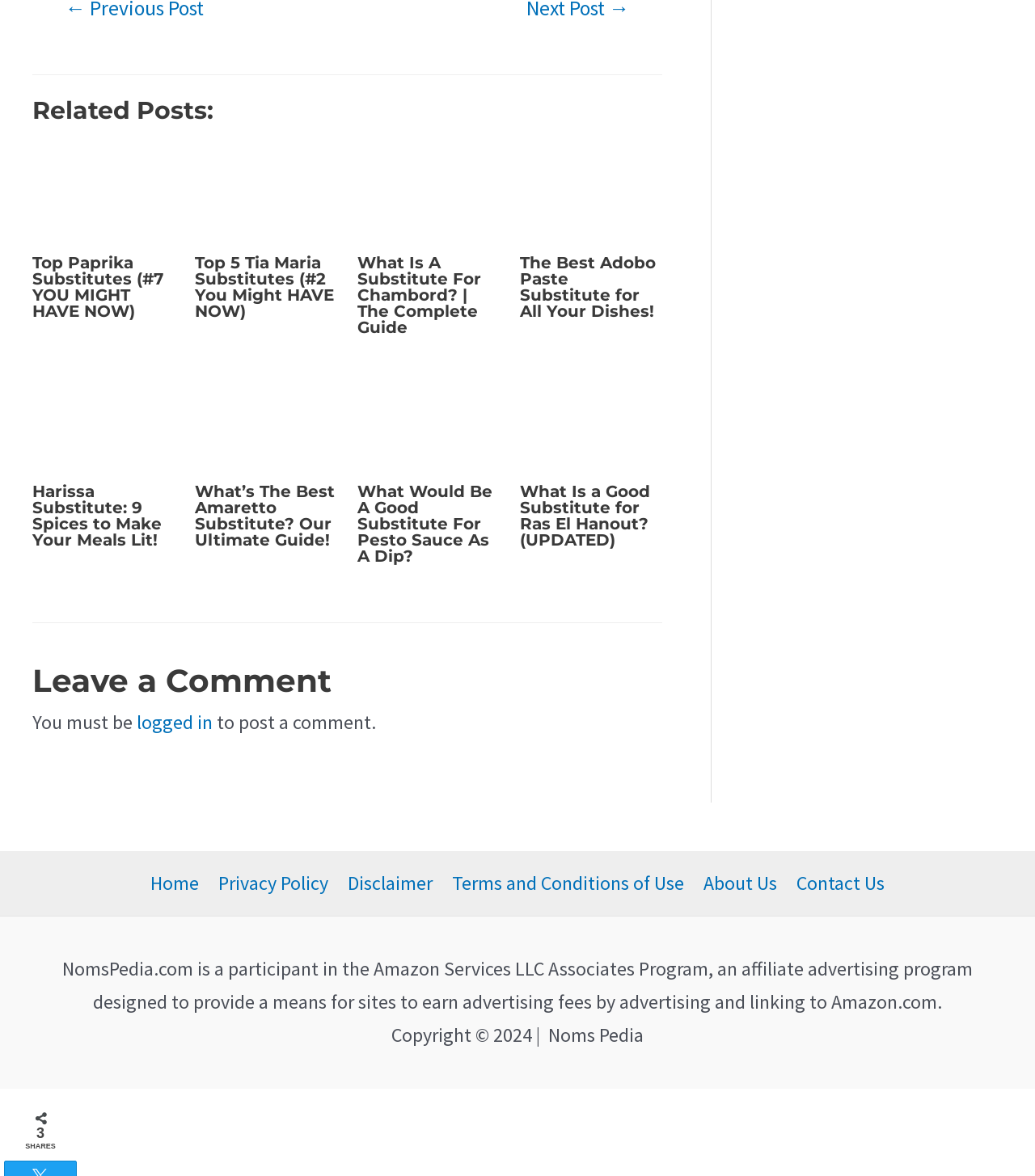Please locate the bounding box coordinates of the region I need to click to follow this instruction: "Read more about Top 5 Tia Maria Substitutes".

[0.188, 0.149, 0.326, 0.171]